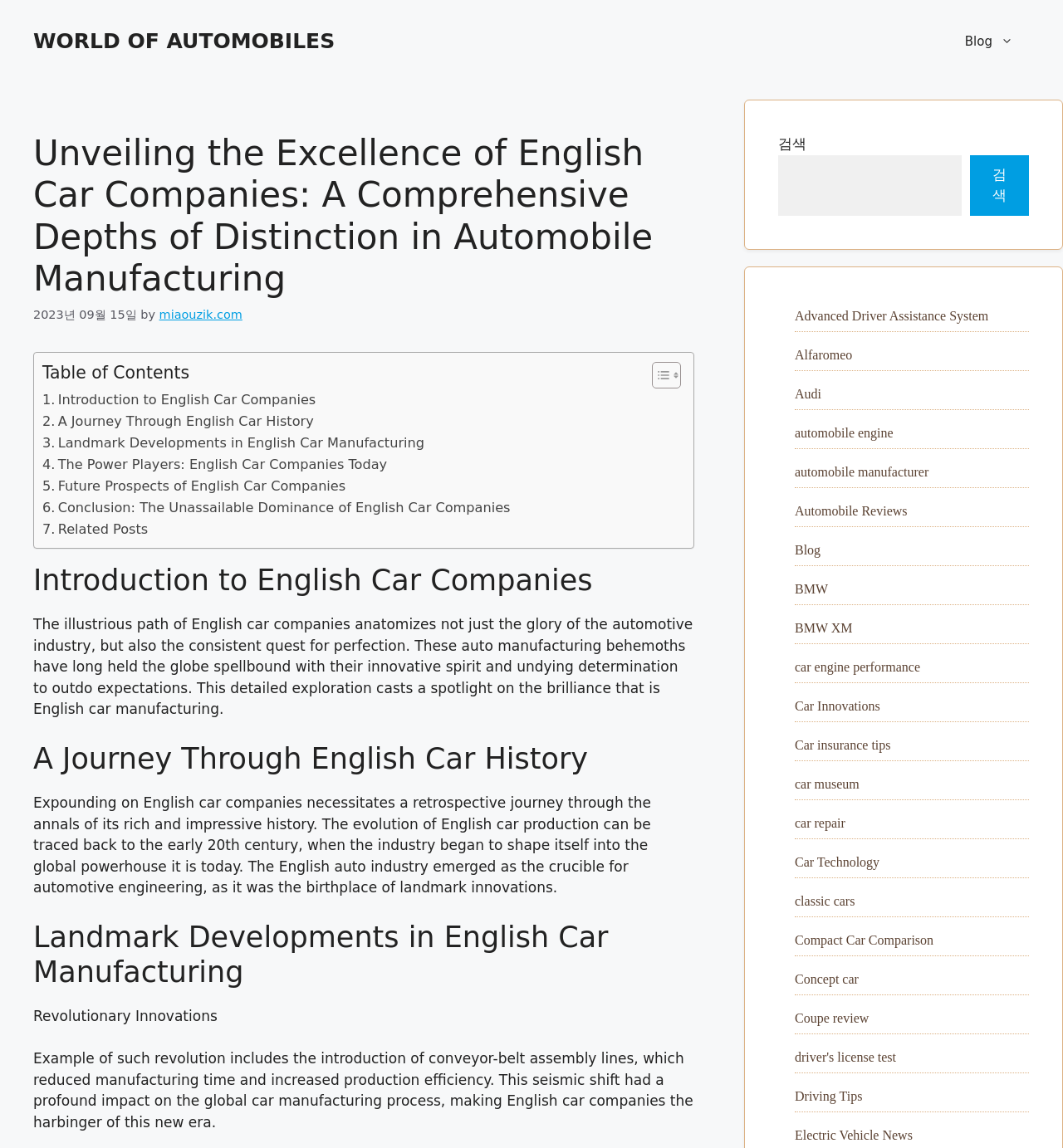Can you determine the bounding box coordinates of the area that needs to be clicked to fulfill the following instruction: "Click on the 'Blog' link in the navigation menu"?

[0.892, 0.014, 0.969, 0.058]